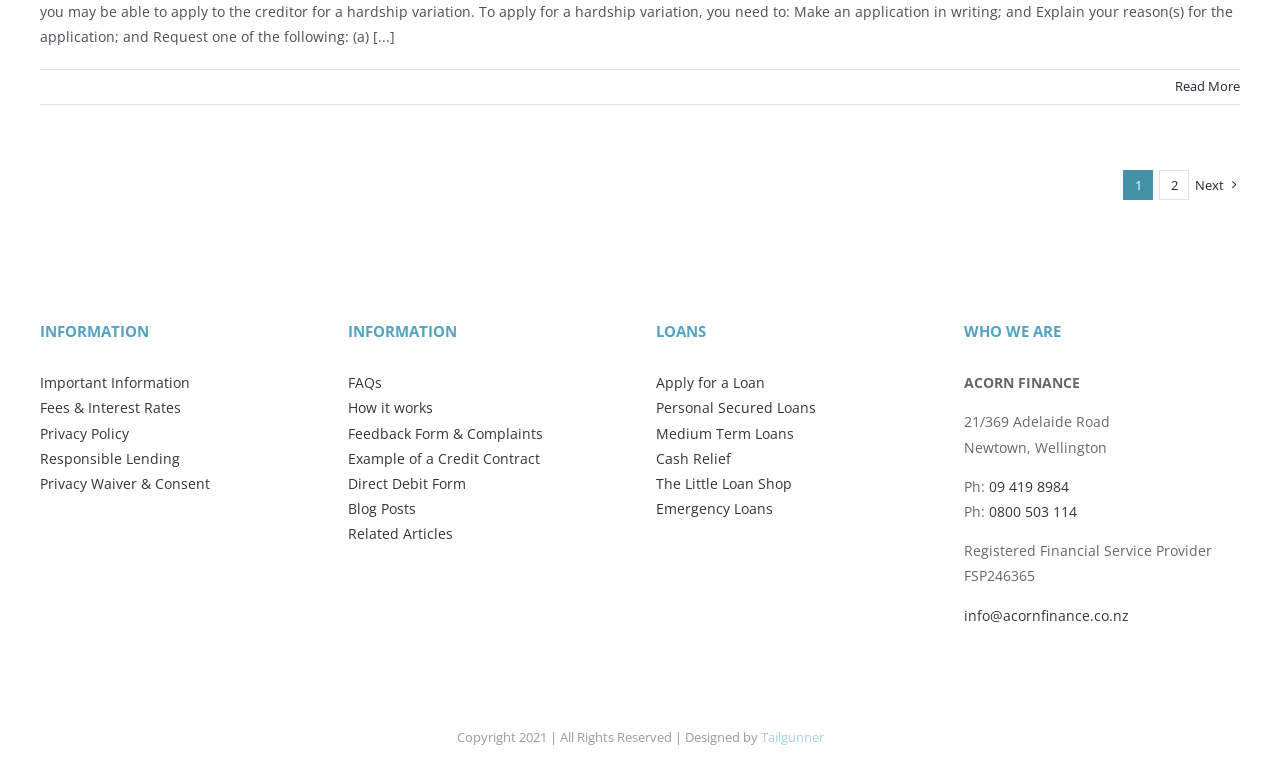Please identify the bounding box coordinates of the area that needs to be clicked to follow this instruction: "Apply for a loan".

[0.512, 0.485, 0.598, 0.51]